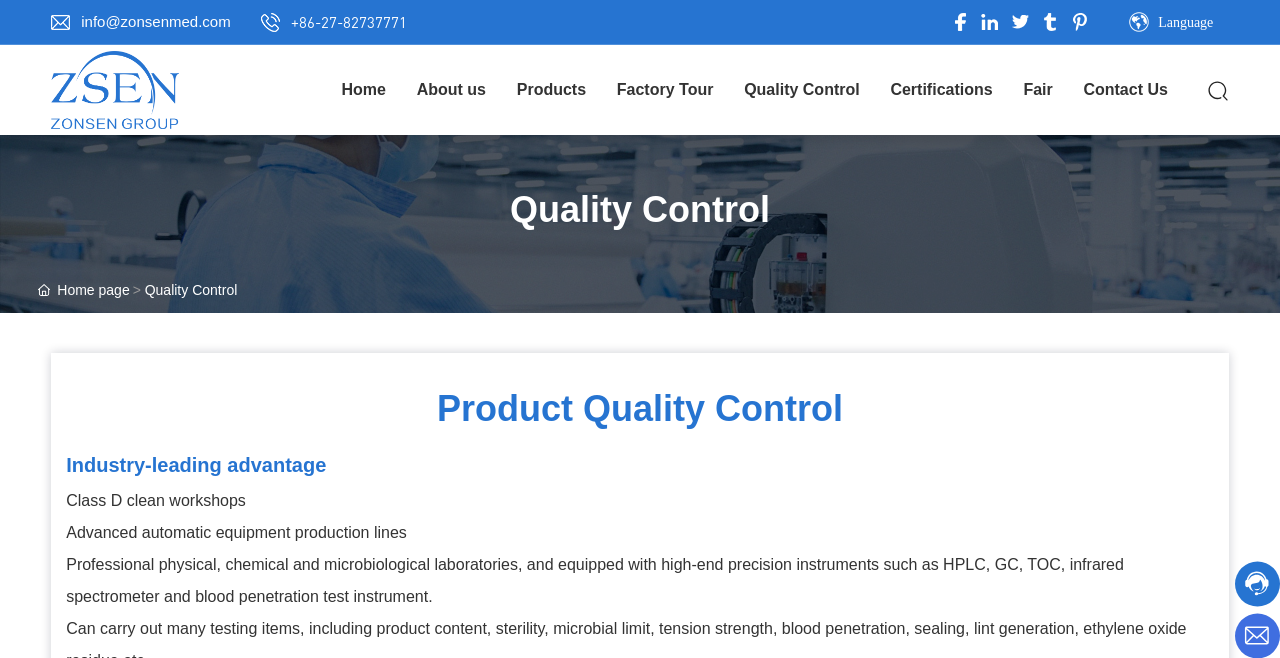Show the bounding box coordinates for the HTML element described as: "Home page".

[0.03, 0.429, 0.101, 0.453]